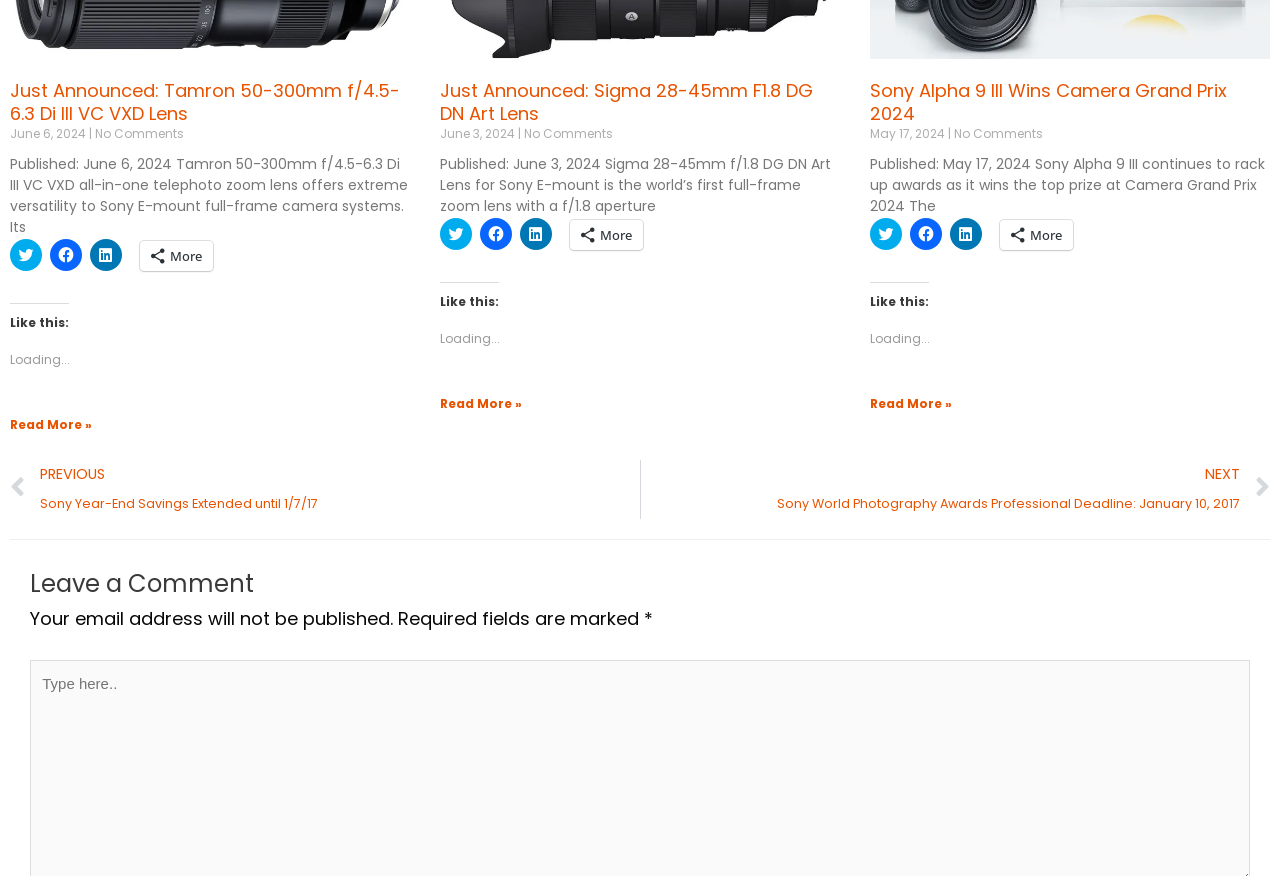Determine the bounding box coordinates of the clickable region to follow the instruction: "Click to share on Facebook".

[0.039, 0.273, 0.064, 0.31]